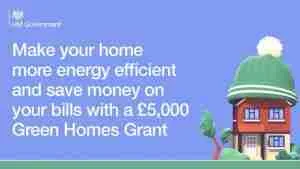Generate a descriptive account of all visible items and actions in the image.

The image features a colorful and engaging promotional graphic for the Green Homes Grant scheme, designed to encourage homeowners to enhance their energy efficiency. The visual includes an illustration of a charming house with a distinctive green roof, symbolizing home improvement and environmental sustainability. Overlaid on a soft blue background, the text reads: "Make your home more energy efficient and save money on your bills with a £5,000 Green Homes Grant." This initiative aims to provide financial assistance to homeowners and landlords for making energy-efficient upgrades, promoting environmental responsibility while helping reduce household energy costs.